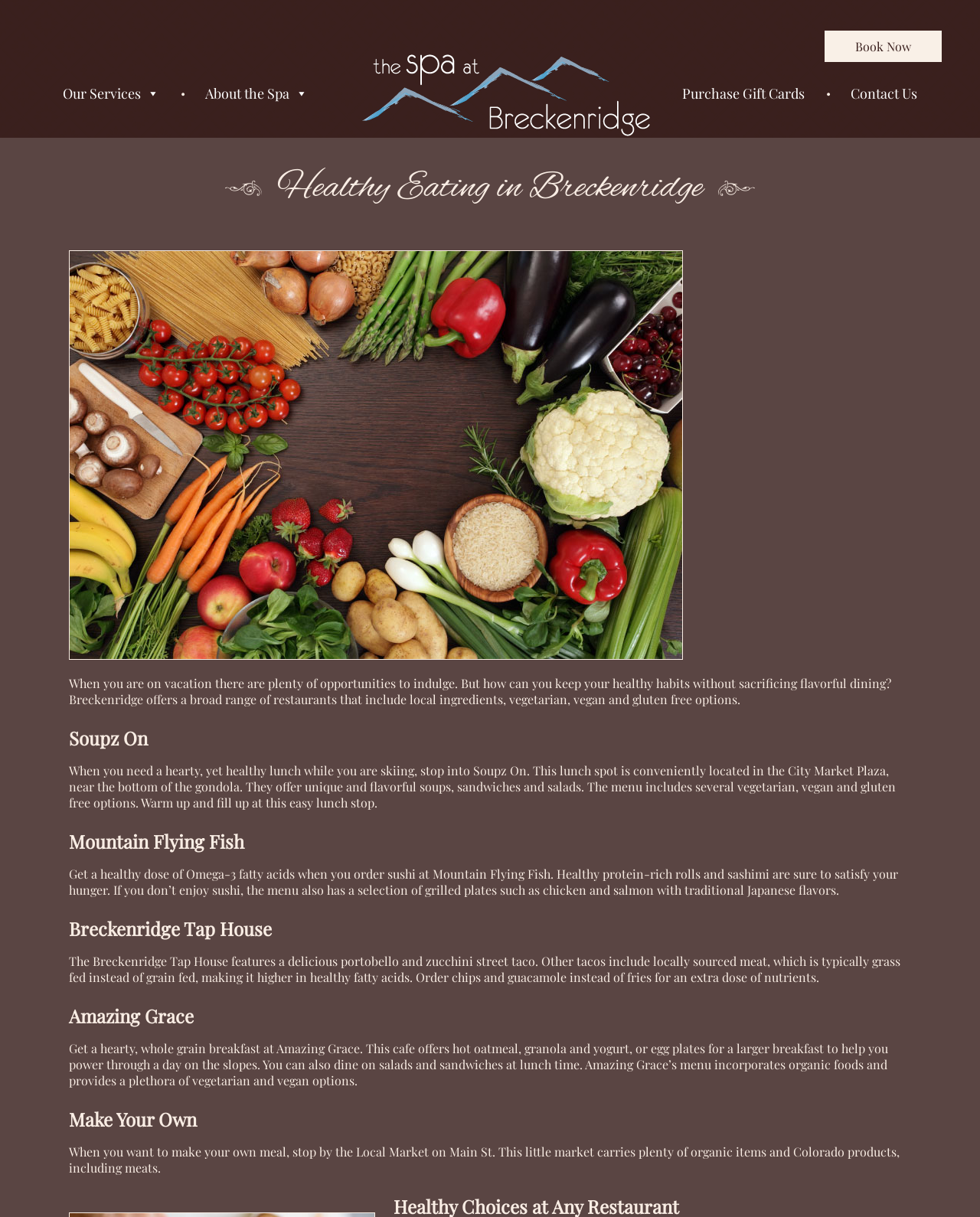Please indicate the bounding box coordinates of the element's region to be clicked to achieve the instruction: "Click on 'Our Services'". Provide the coordinates as four float numbers between 0 and 1, i.e., [left, top, right, bottom].

[0.056, 0.04, 0.17, 0.114]